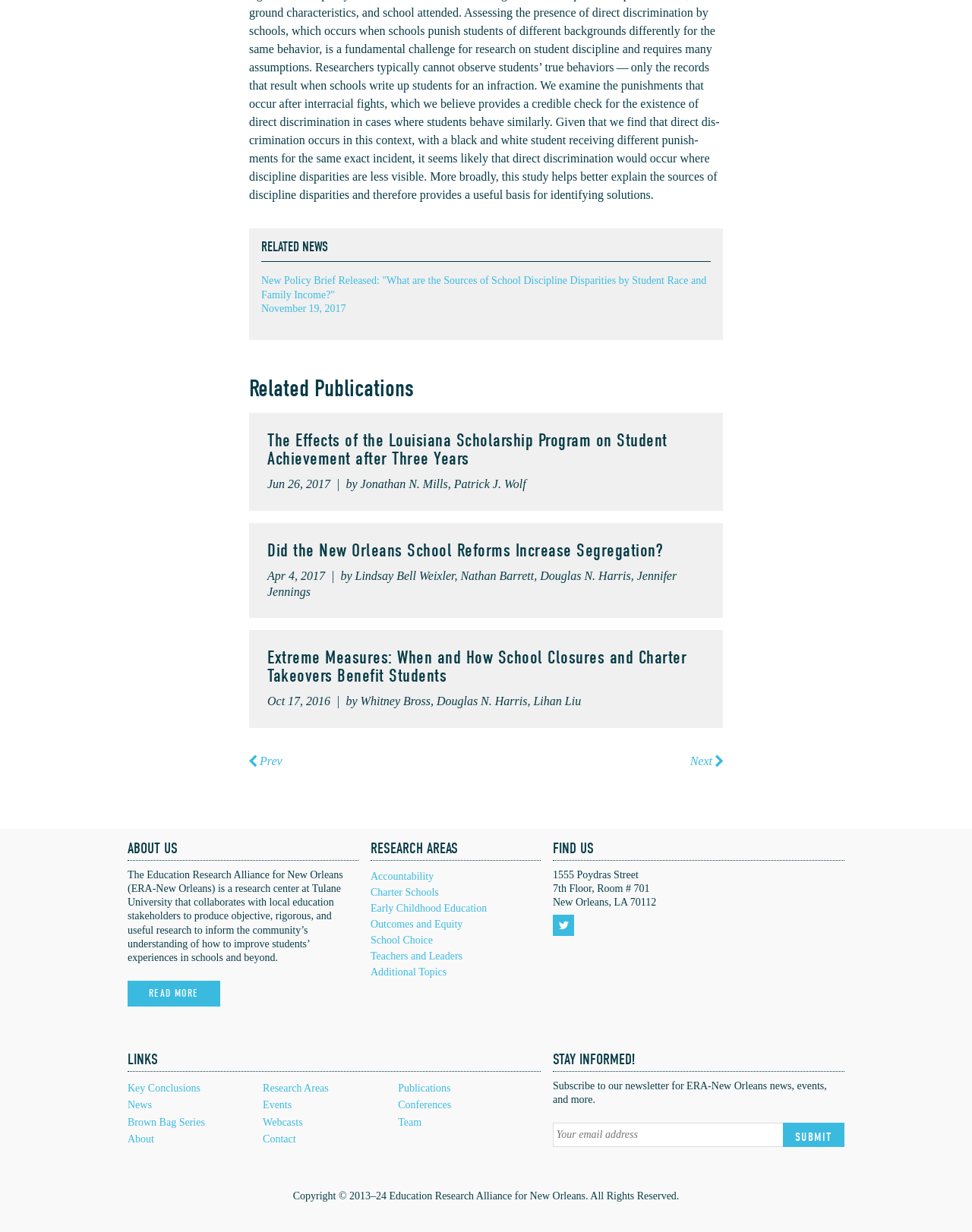Find the bounding box coordinates of the element's region that should be clicked in order to follow the given instruction: "Subscribe to the newsletter". The coordinates should consist of four float numbers between 0 and 1, i.e., [left, top, right, bottom].

[0.569, 0.911, 0.87, 0.931]